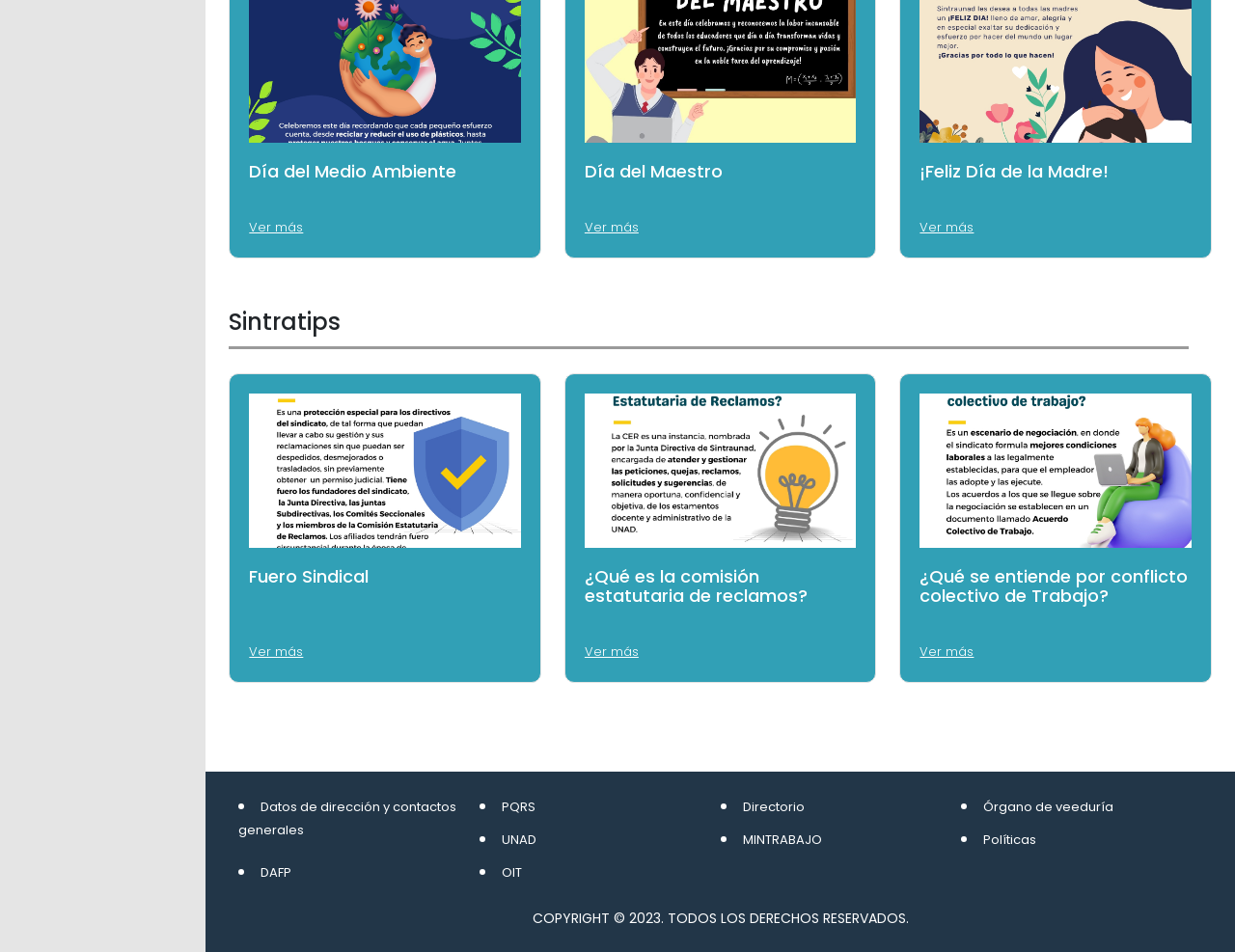How many links are there in the footer section? Based on the screenshot, please respond with a single word or phrase.

8